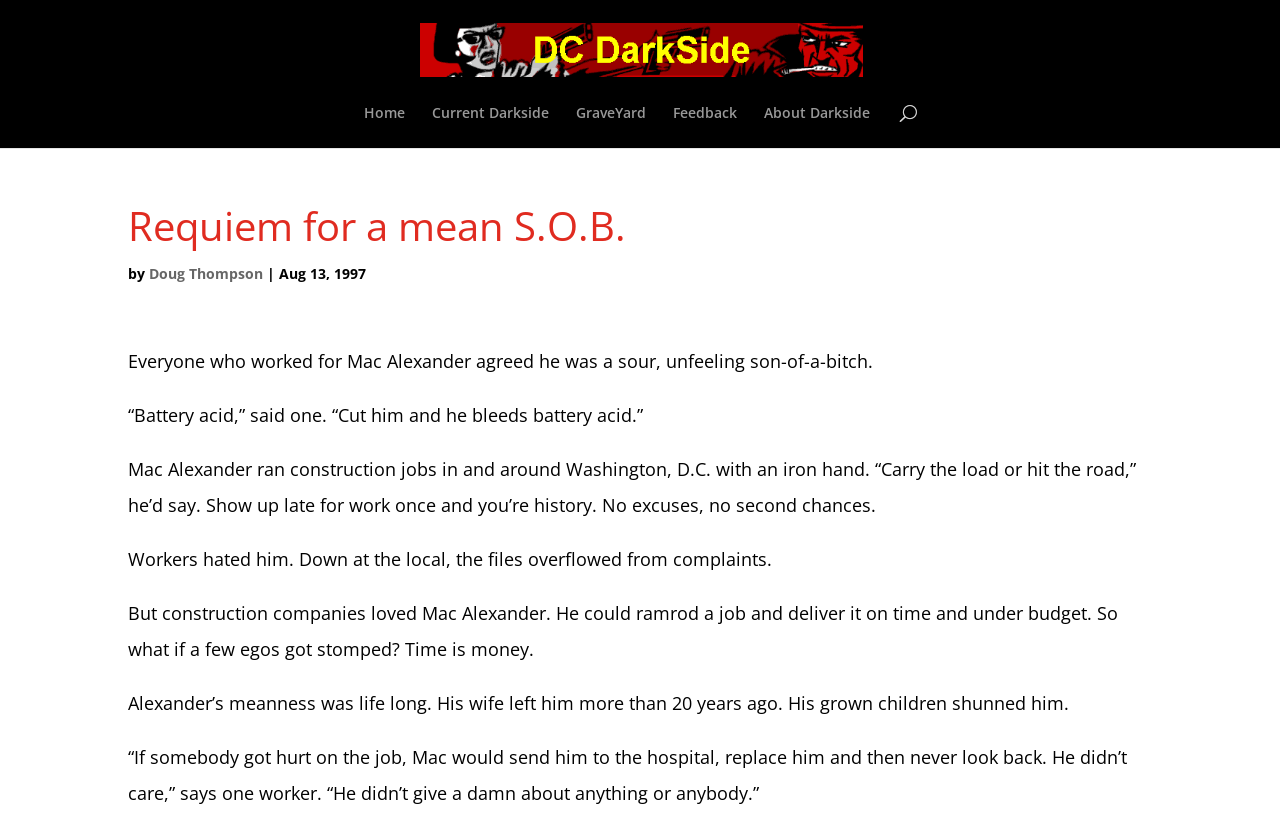What is the name of the author?
Based on the screenshot, provide your answer in one word or phrase.

Doug Thompson